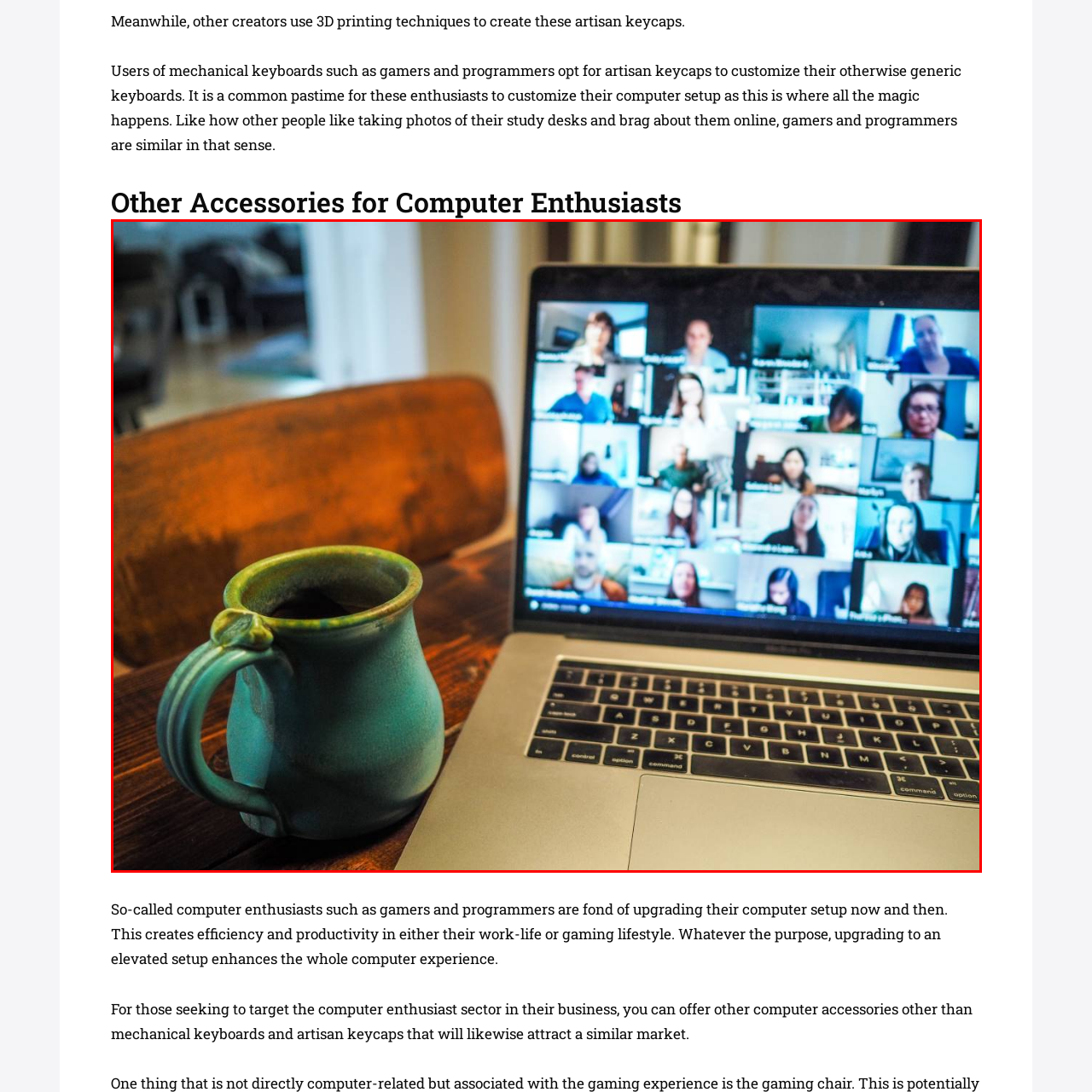Please examine the section highlighted with a blue border and provide a thorough response to the following question based on the visual information: 
What is the color of the ceramic mug?

The caption specifically mentions that the handcrafted mug in the foreground is teal in color, which adds a personal touch to the scene.